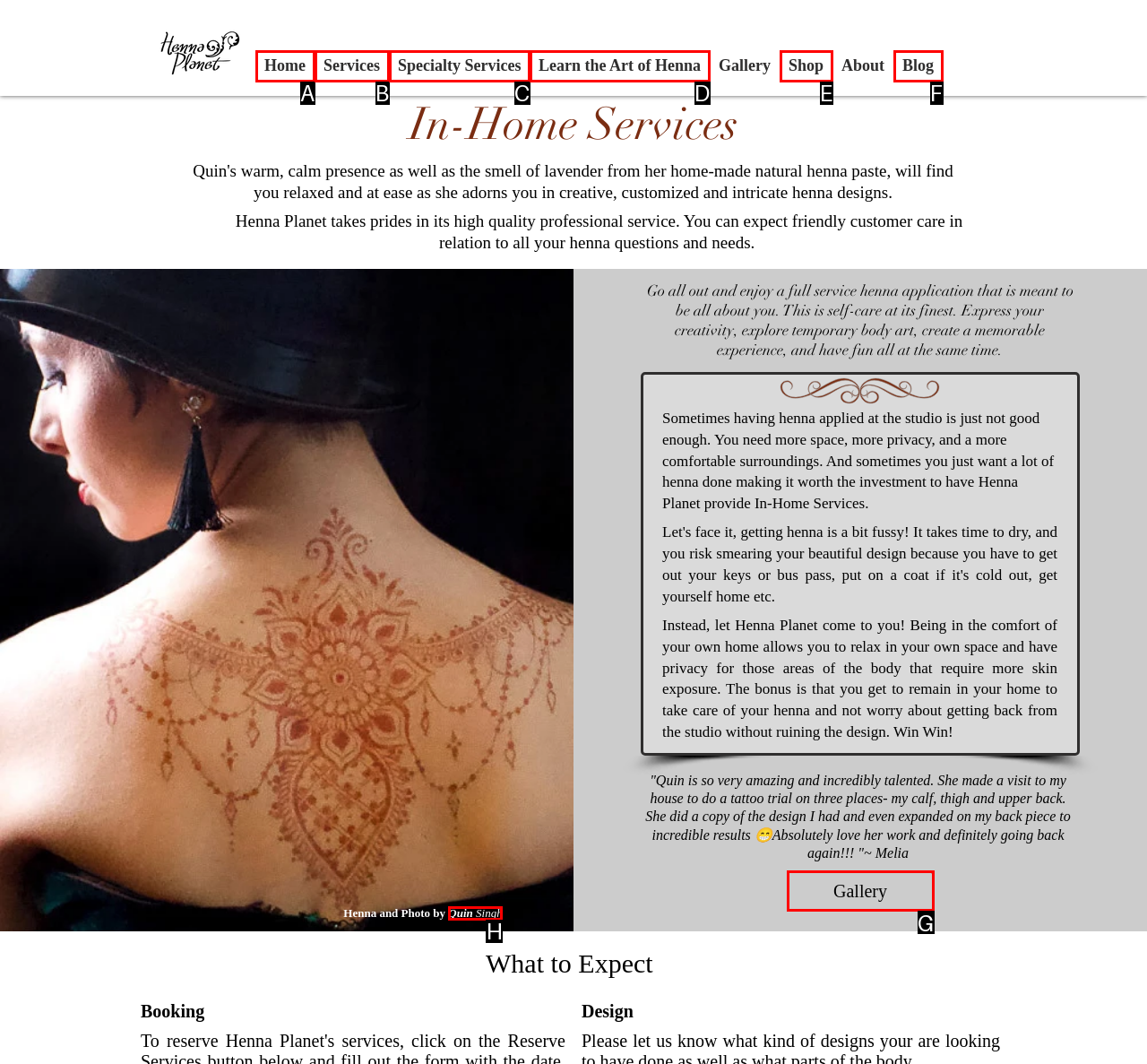Identify the option that corresponds to: Learn the Art of Henna
Respond with the corresponding letter from the choices provided.

D